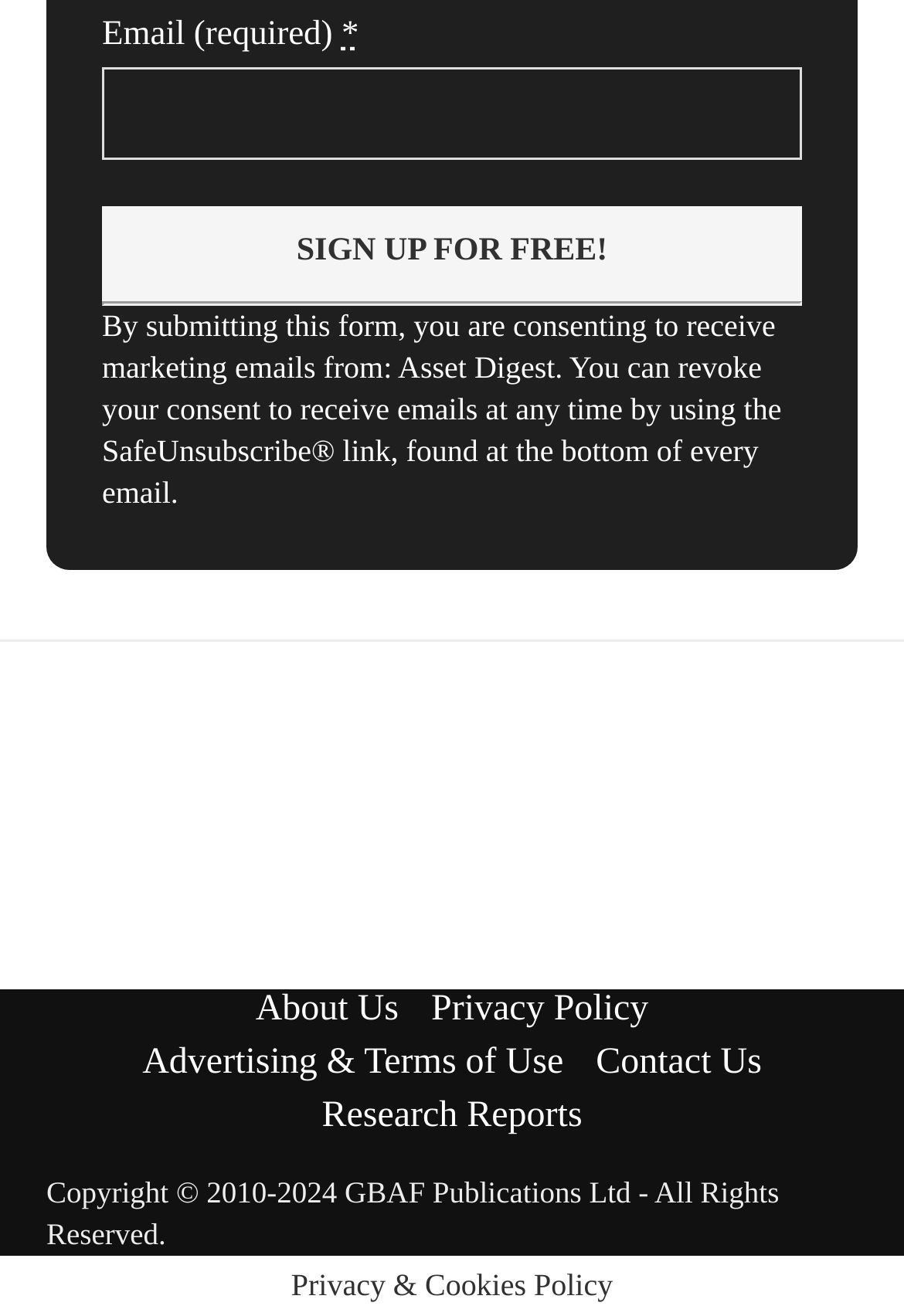Carefully examine the image and provide an in-depth answer to the question: What is the copyright information at the bottom of the page?

The copyright information at the bottom of the page is 'Copyright 2010-2024 GBAF Publications Ltd - All Rights Reserved.', which is indicated by the StaticText element with ID 199 and its bounding box coordinates [0.051, 0.893, 0.862, 0.951].